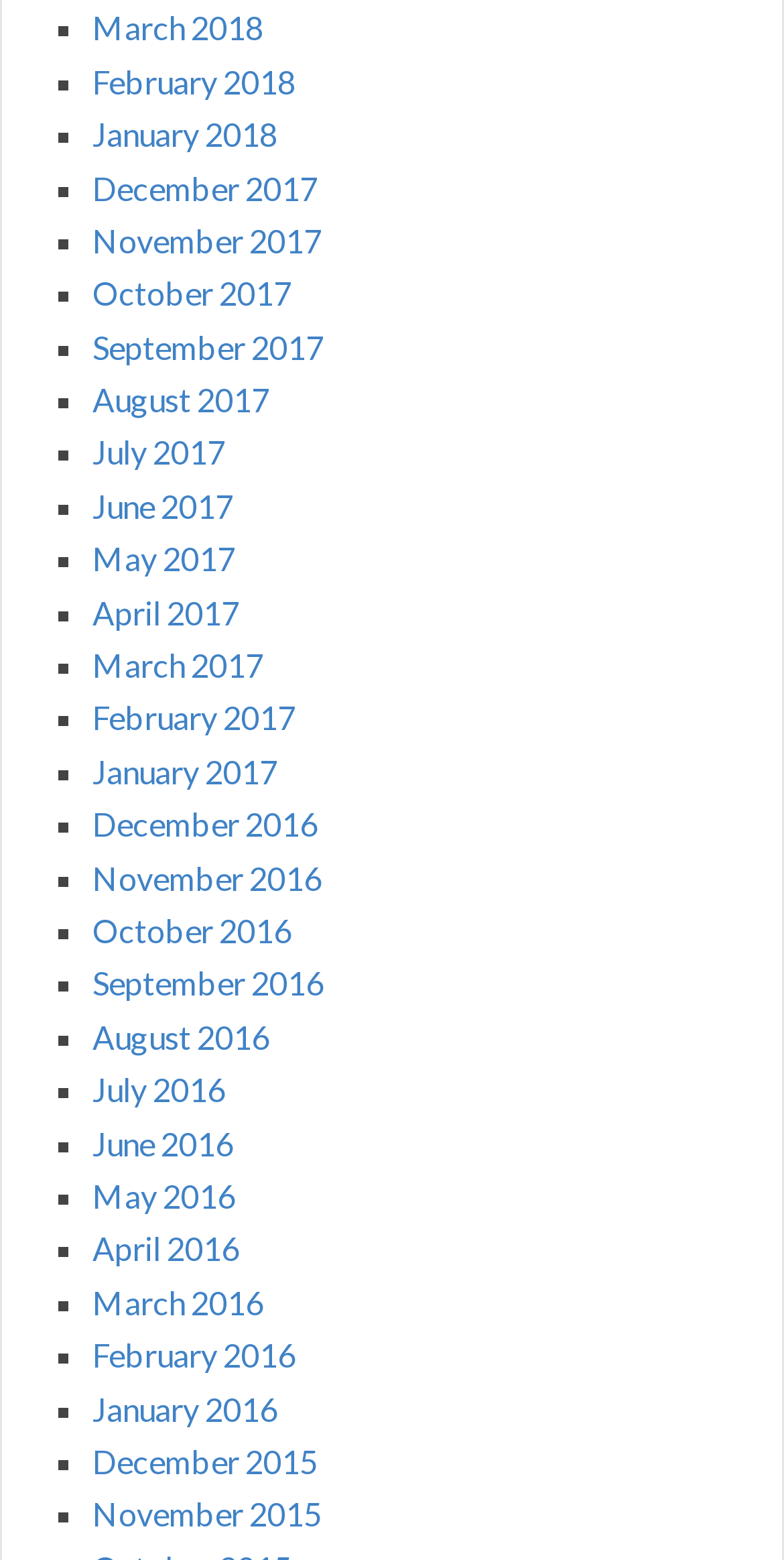Using the description "January 2017", predict the bounding box of the relevant HTML element.

[0.118, 0.482, 0.354, 0.506]